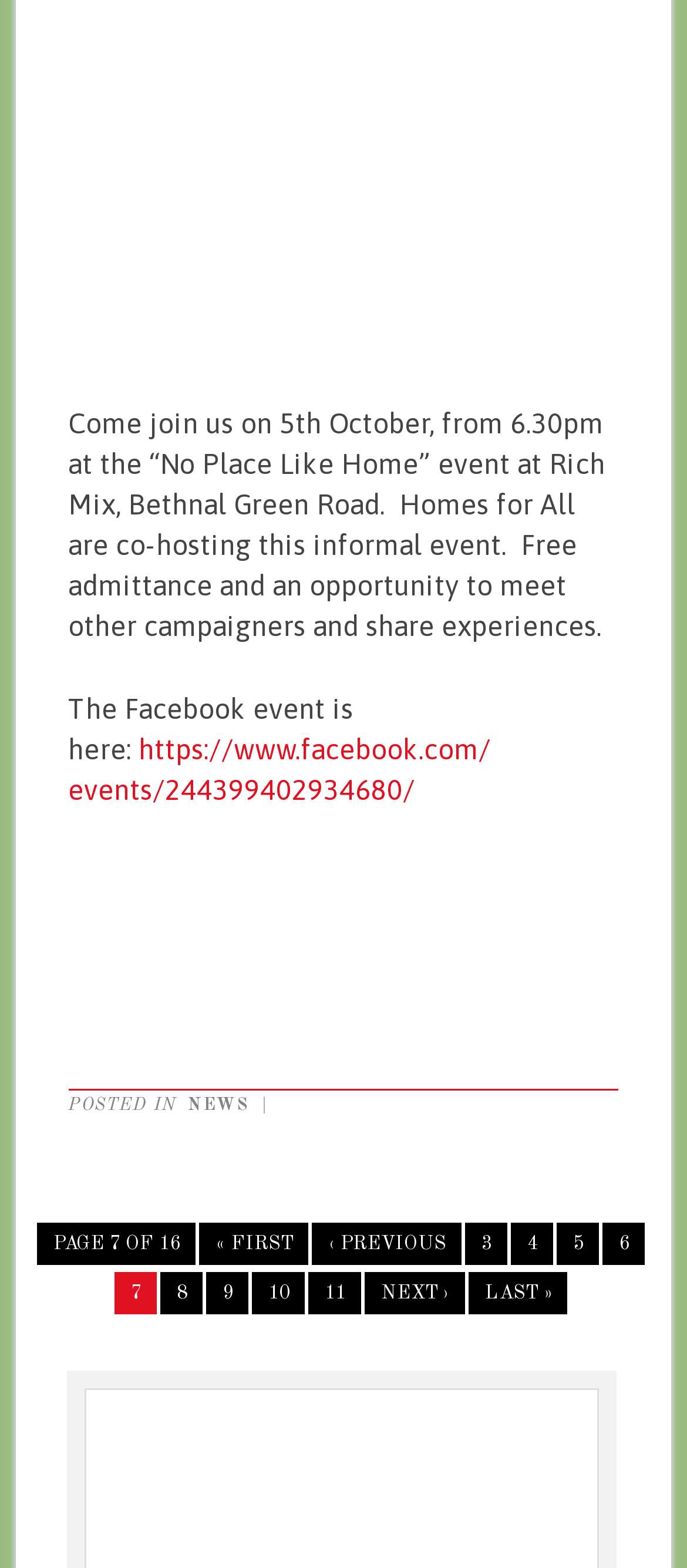Please find the bounding box coordinates of the element that you should click to achieve the following instruction: "go to the next page". The coordinates should be presented as four float numbers between 0 and 1: [left, top, right, bottom].

[0.532, 0.811, 0.678, 0.838]